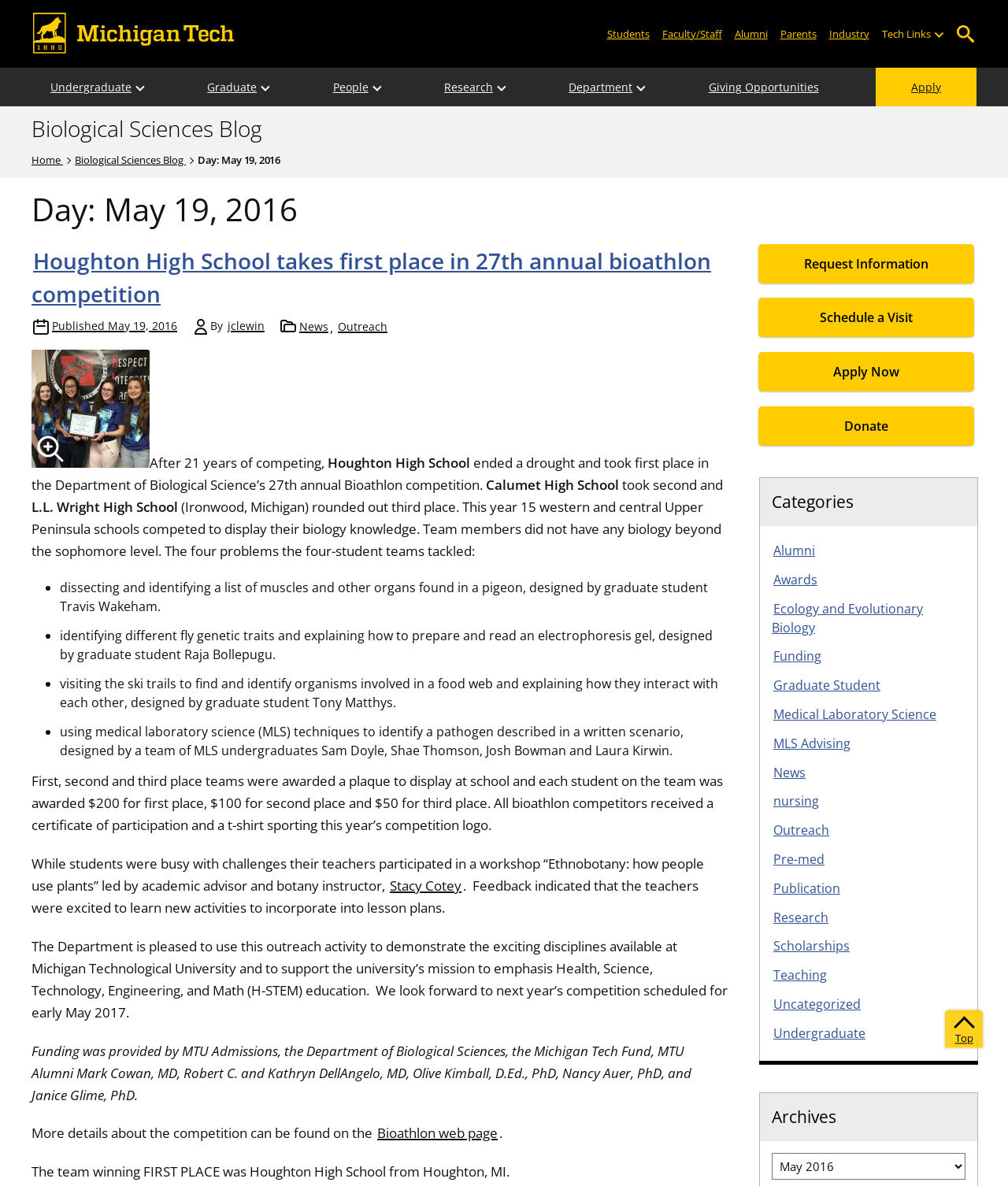What is the prize for each student on the first-place team?
Could you answer the question with a detailed and thorough explanation?

The answer can be found in the article's content, where it is mentioned that 'First, second and third place teams were awarded a plaque to display at school and each student on the team was awarded $200 for first place...'.